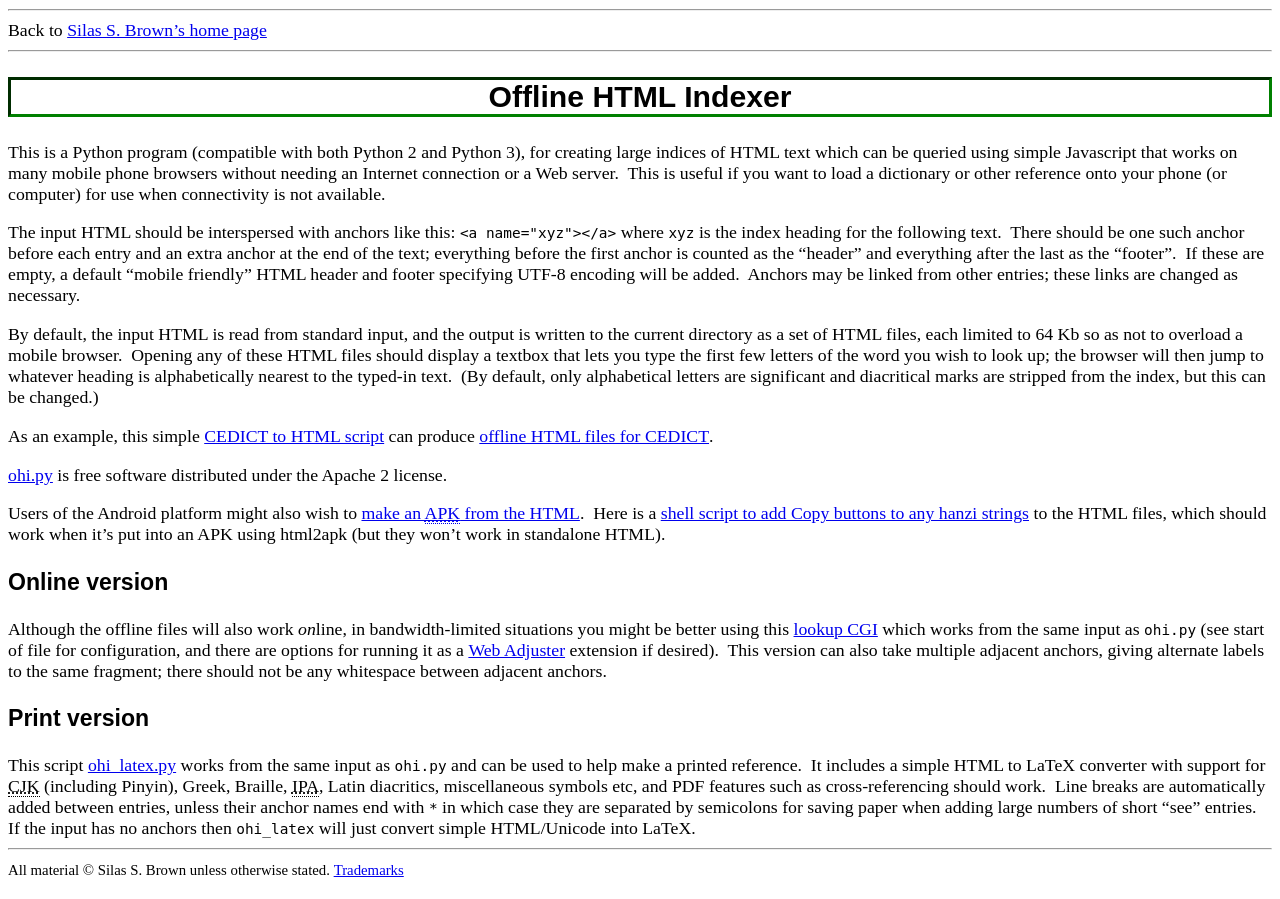Refer to the element description ohi_latex.py and identify the corresponding bounding box in the screenshot. Format the coordinates as (top-left x, top-left y, bottom-right x, bottom-right y) with values in the range of 0 to 1.

[0.069, 0.84, 0.138, 0.862]